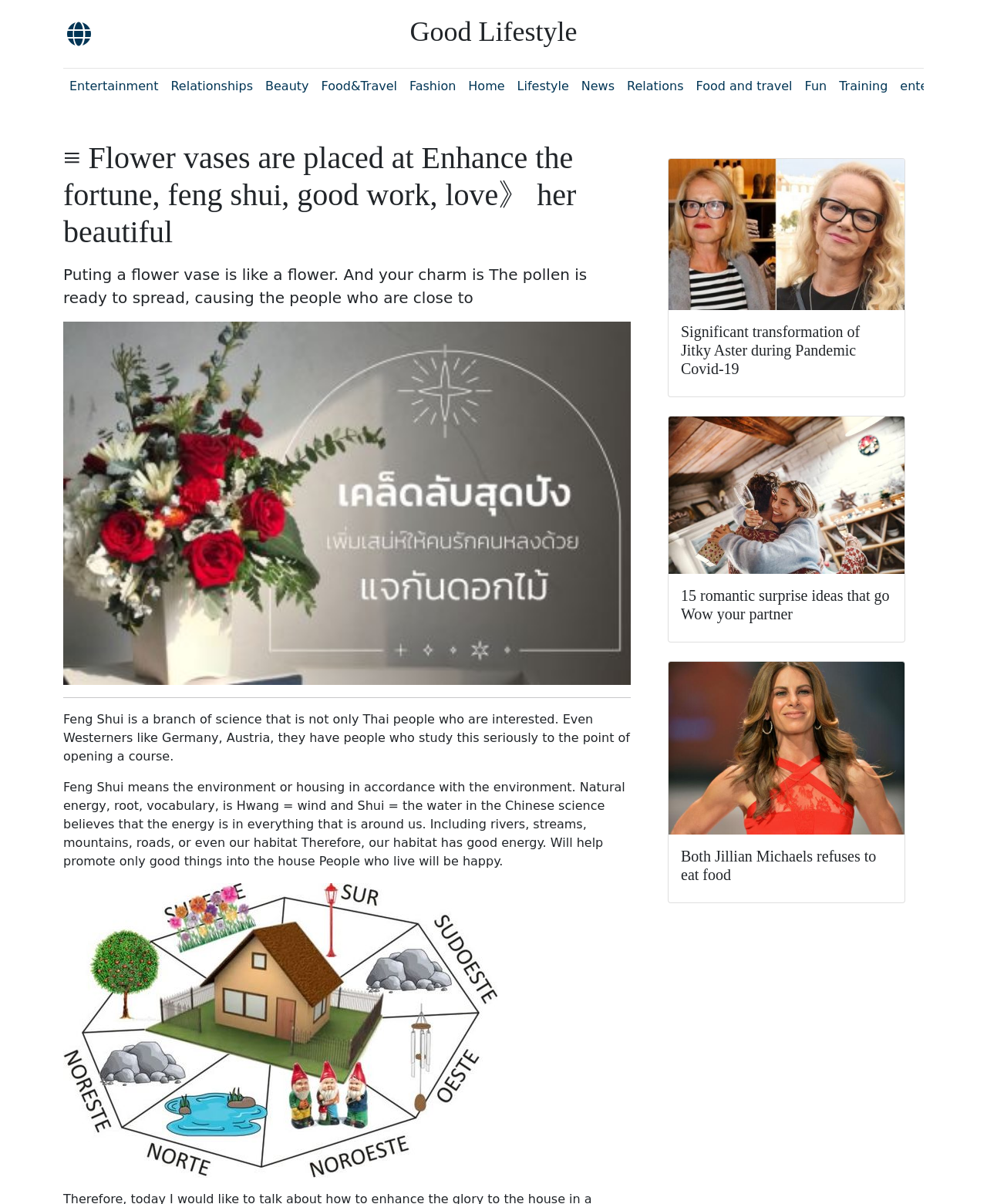Generate a comprehensive description of the webpage.

This webpage is about lifestyle and wellness, with a focus on feng shui and relationships. At the top, there is a heading that reads "Good Lifestyle" and a link to the same title. Below this, there are several links to different categories, including entertainment, relationships, beauty, and more, arranged horizontally across the page.

The main content of the page is divided into two sections. On the left, there is a heading that reads "≡ Flower vases are placed at Enhance the fortune, feng shui, good work, love》 her beautiful" and a static text that explains the importance of putting a flower vase in a way that enhances one's charm. Below this, there is a figure with an image, followed by a separator line.

The main text continues with an explanation of feng shui, its meaning, and its significance in promoting good energy in one's habitat. This text is accompanied by another figure with an image. The images are placed on the left side of the page, with the text wrapping around them.

On the right side of the page, there are three headings with links to articles about significant transformations during the pandemic, romantic surprise ideas, and Jillian Michaels' food preferences. These headings are stacked vertically, with the links to the articles below each heading.